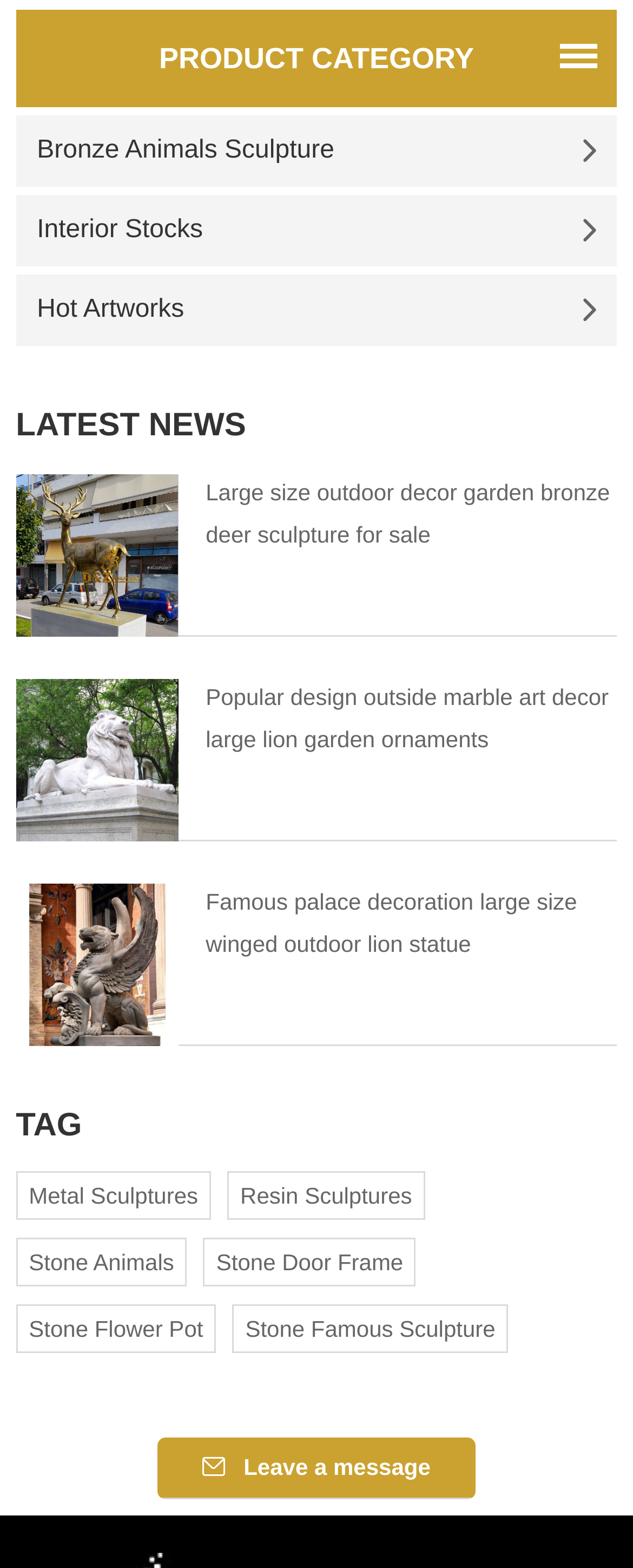Please identify the bounding box coordinates of the clickable element to fulfill the following instruction: "Click on PRODUCT CATEGORY". The coordinates should be four float numbers between 0 and 1, i.e., [left, top, right, bottom].

[0.025, 0.006, 0.975, 0.068]